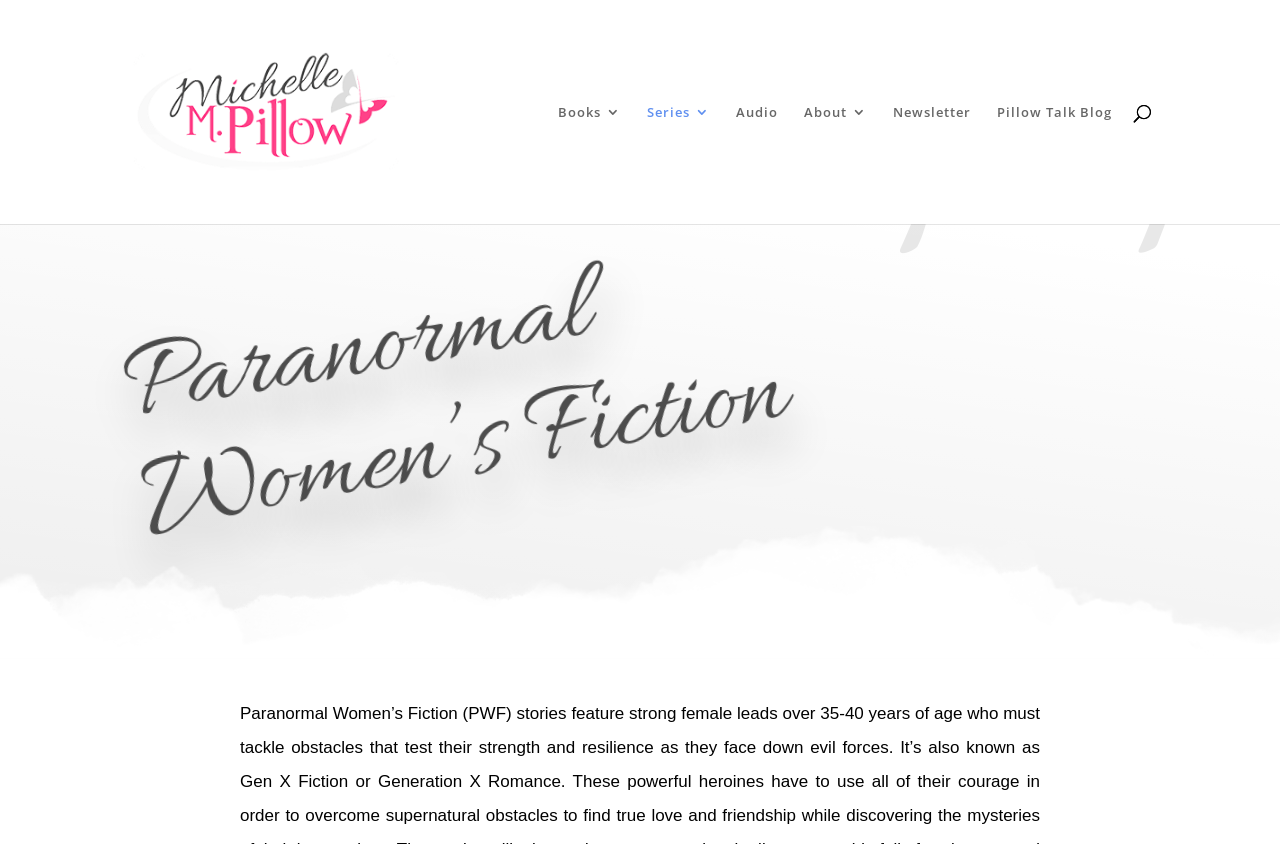How many main navigation links are there?
Kindly offer a comprehensive and detailed response to the question.

I counted the number of link elements with text 'Books', 'Series', 'Audio', 'About', and 'Newsletter' which are located horizontally next to each other, indicating that they are main navigation links.